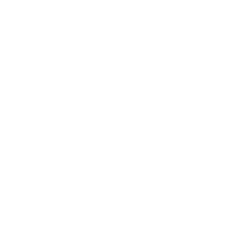What is the purpose of the non-stick tongs?
Use the information from the screenshot to give a comprehensive response to the question.

The non-stick tongs are designed to handle food safely and conveniently, making them a useful kitchen tool, as mentioned in the context of the webpage.